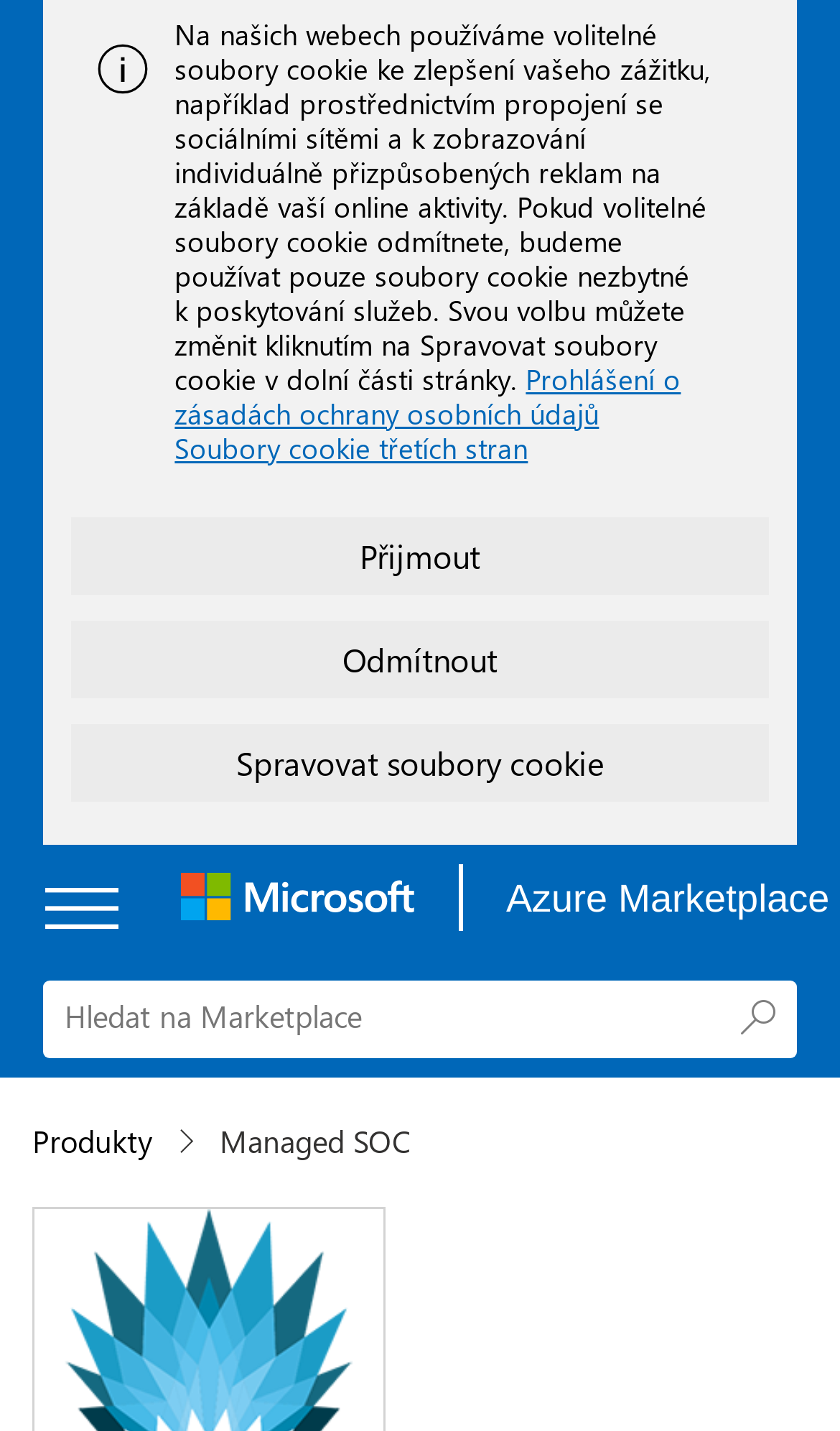Articulate a complete and detailed caption of the webpage elements.

The webpage is titled "Microsoft Azure Marketplace". At the top, there is an alert section that spans almost the entire width of the page, containing an image and a block of text that describes the use of cookies on the website. Below this section, there are three buttons: "Přijmout" (Accept), "Odmítnout" (Decline), and "Spravovat soubory cookie" (Manage Cookies).

On the left side of the page, there is a link to skip to the main content. Next to it, there is a dropdown button with a listbox popup. A "Microsoft" link is positioned to the right of the dropdown button, followed by a delimiter image.

A search bar is located below the top section, occupying almost the entire width of the page. The search bar contains a text input field with a placeholder text "search azure marketplace apps", a search button, and a label that says "Hledat na Marketplace" (Search on Marketplace).

At the bottom of the page, there is a breadcrumb list that spans almost the entire width of the page. The list contains a button labeled "Produkty" (Products) and a header labeled "Managed SOC".